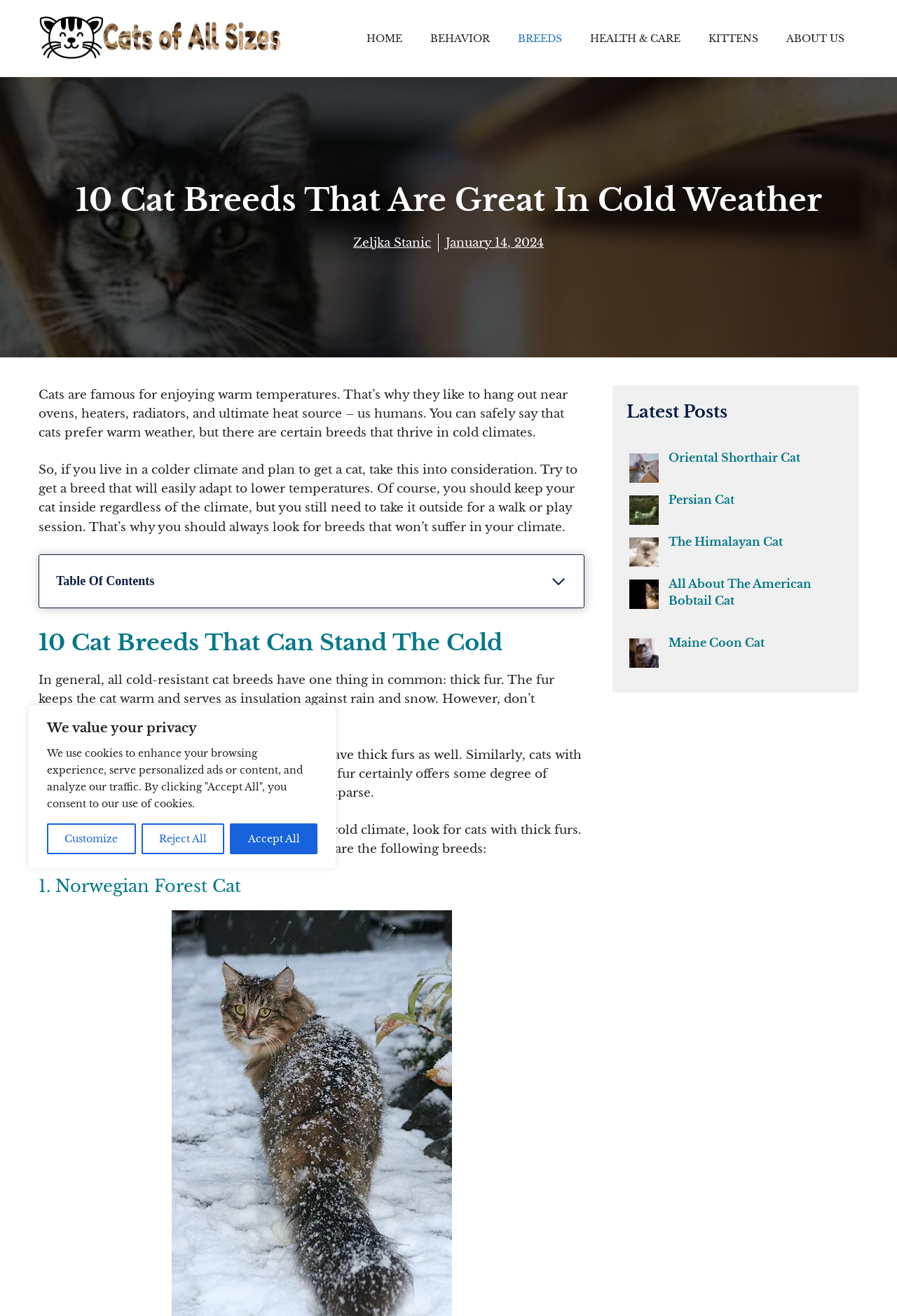Please provide a short answer using a single word or phrase for the question:
How many cat breeds are listed as suitable for cold climates?

10